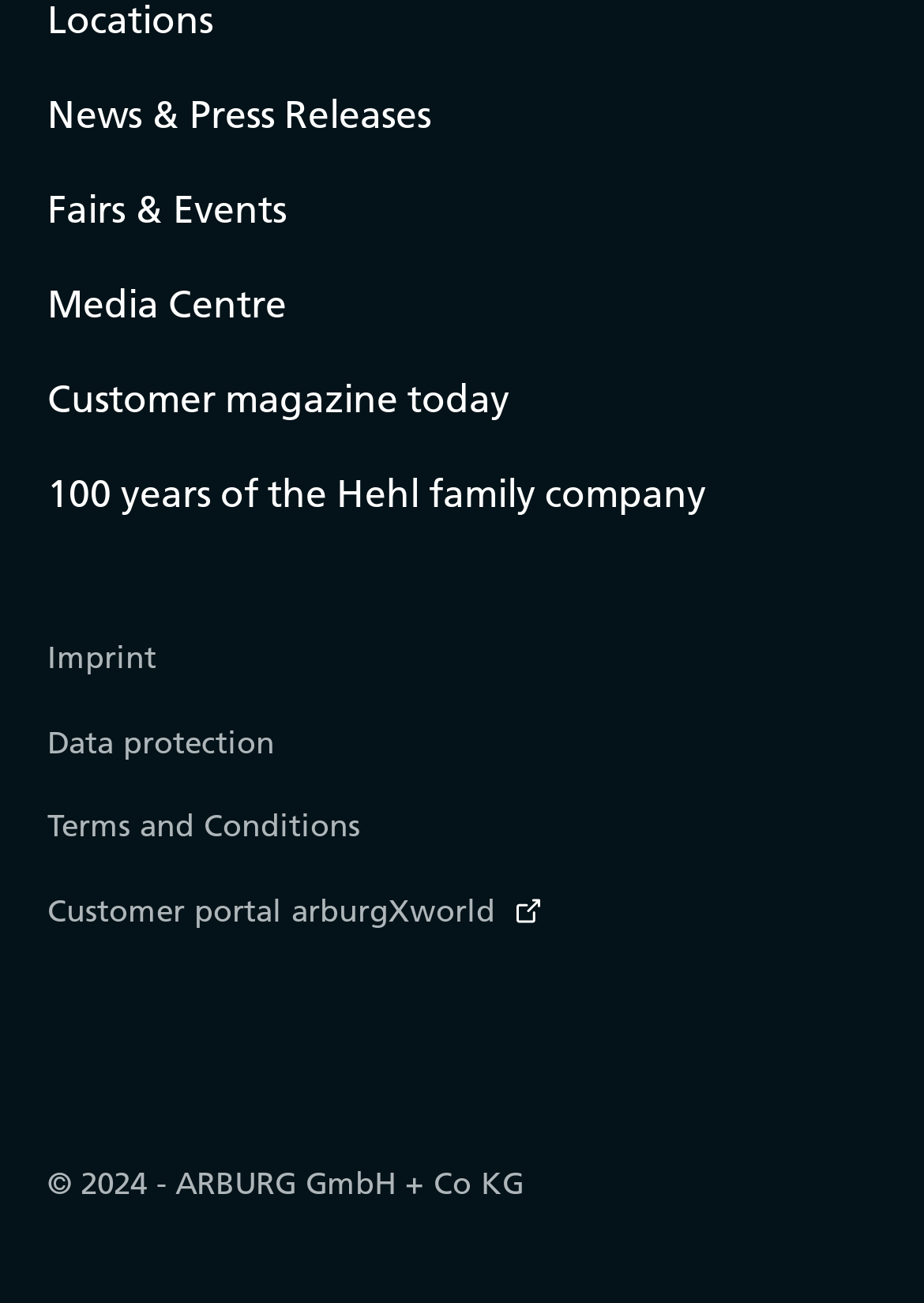Please determine the bounding box coordinates of the element to click in order to execute the following instruction: "View news and press releases". The coordinates should be four float numbers between 0 and 1, specified as [left, top, right, bottom].

[0.051, 0.066, 0.467, 0.139]